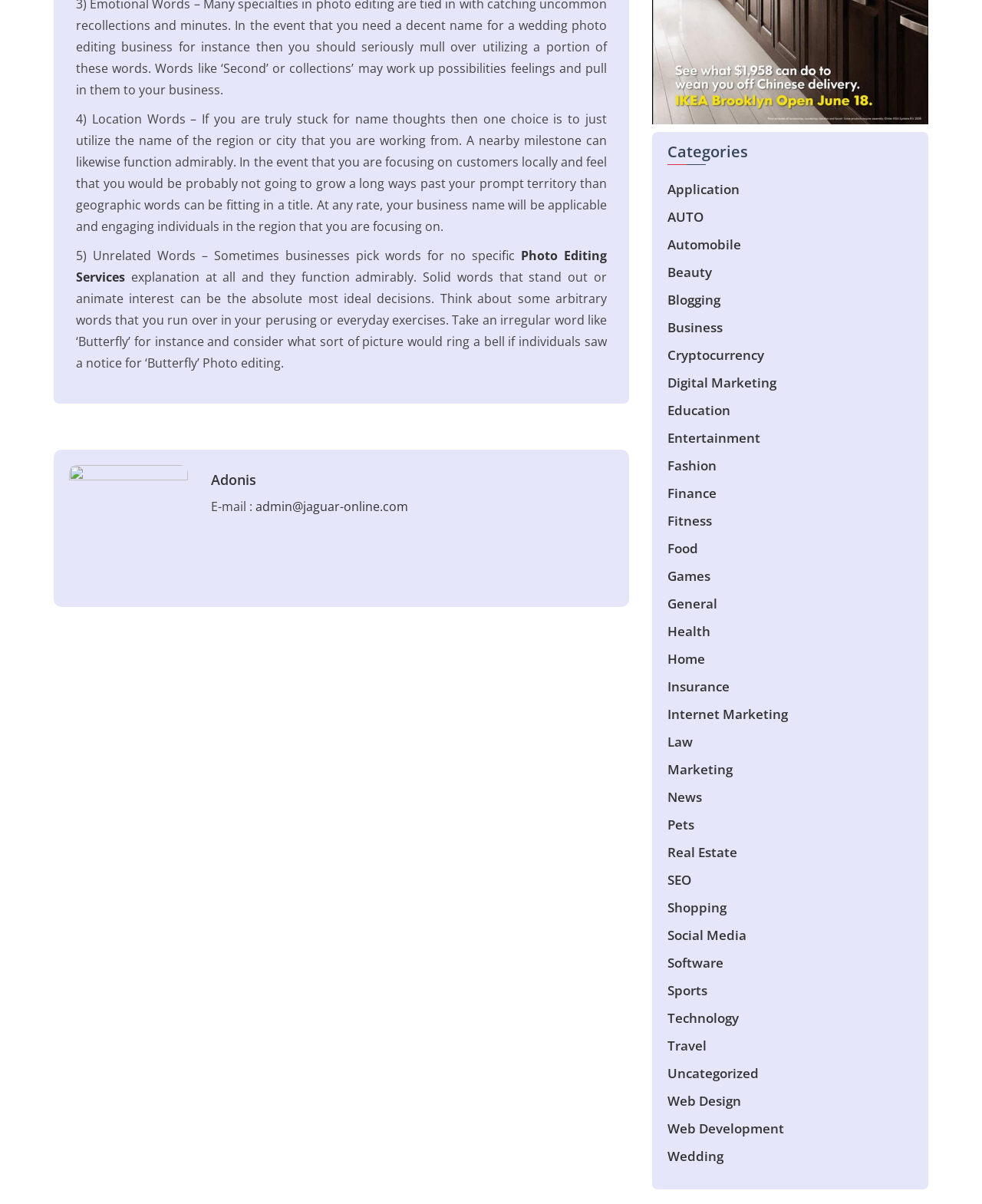How many categories are listed on the webpage?
Give a detailed response to the question by analyzing the screenshot.

The webpage has a section titled 'Categories' that lists 24 different categories, including 'Application', 'AUTO', 'Automobile', and so on.